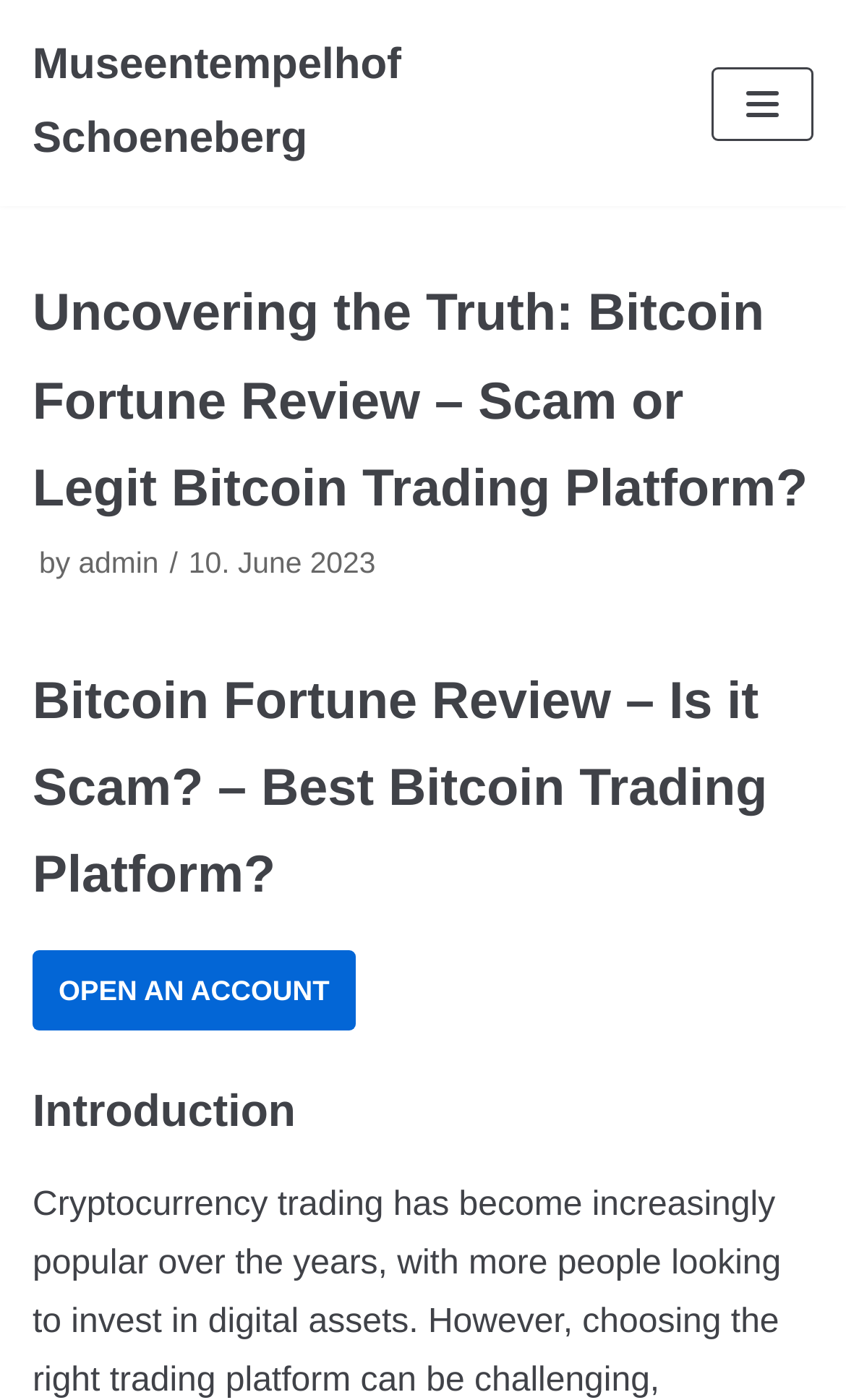Please answer the following question using a single word or phrase: 
What is the main topic of the article?

Bitcoin Fortune Review